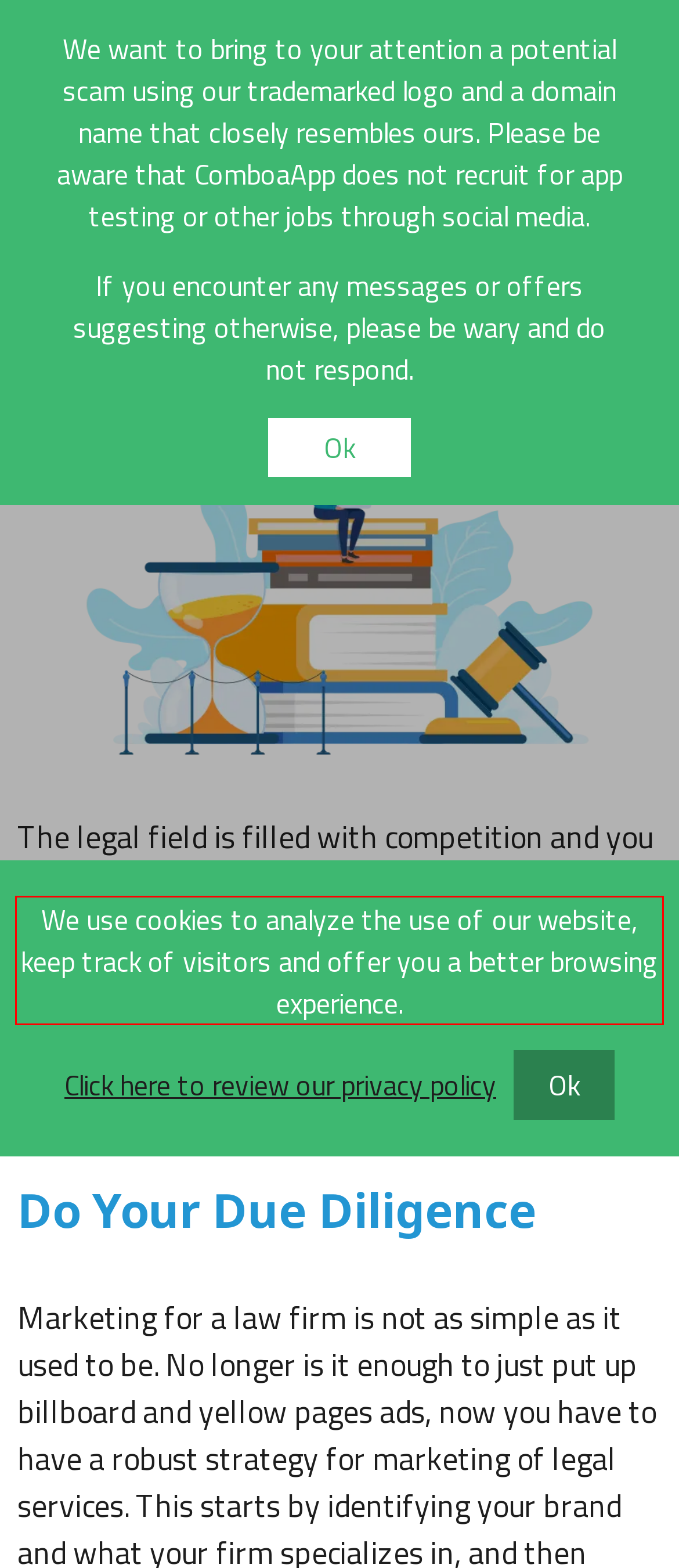Locate the red bounding box in the provided webpage screenshot and use OCR to determine the text content inside it.

We use cookies to analyze the use of our website, keep track of visitors and offer you a better browsing experience.